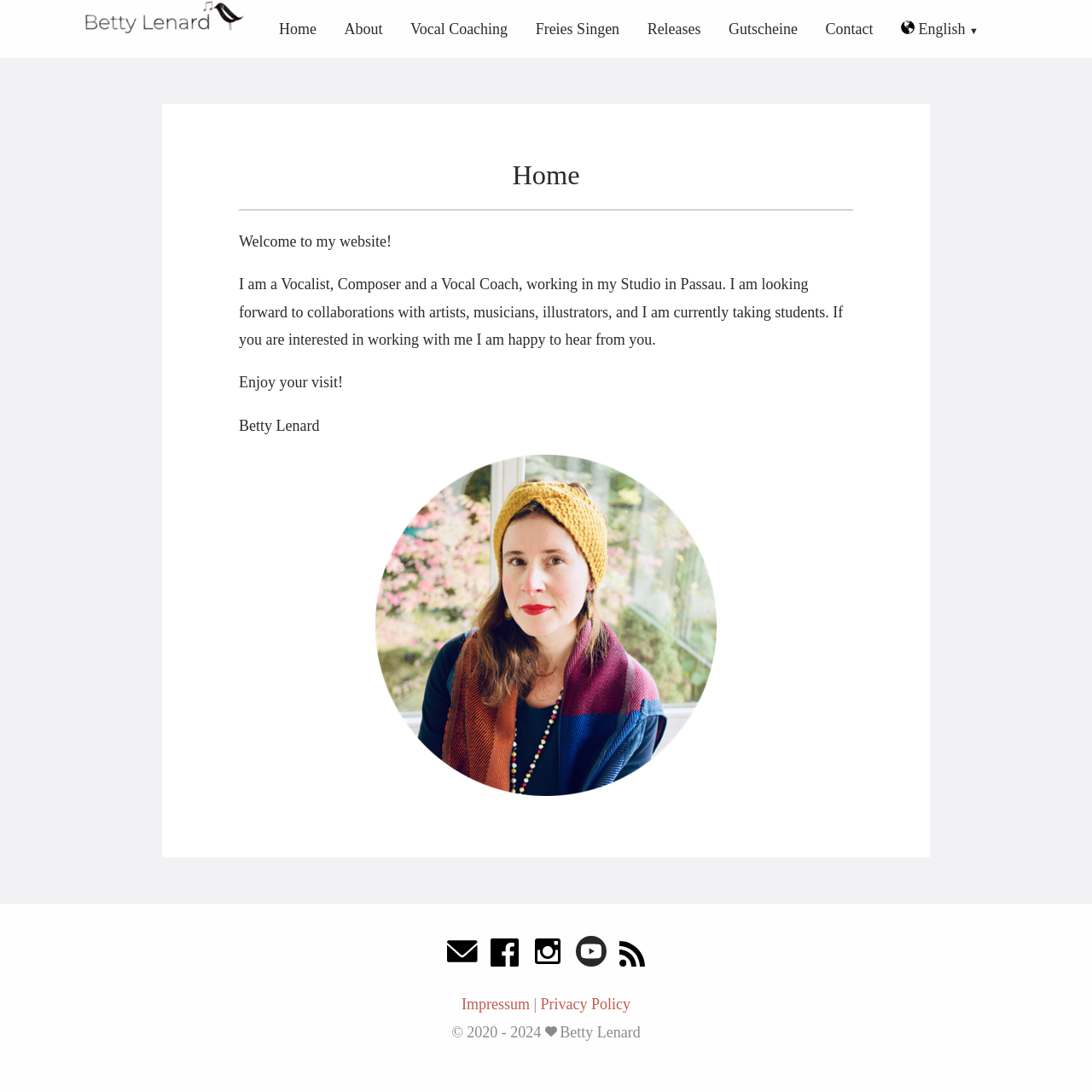Kindly provide the bounding box coordinates of the section you need to click on to fulfill the given instruction: "Read about Vocal Coaching".

[0.376, 0.019, 0.465, 0.034]